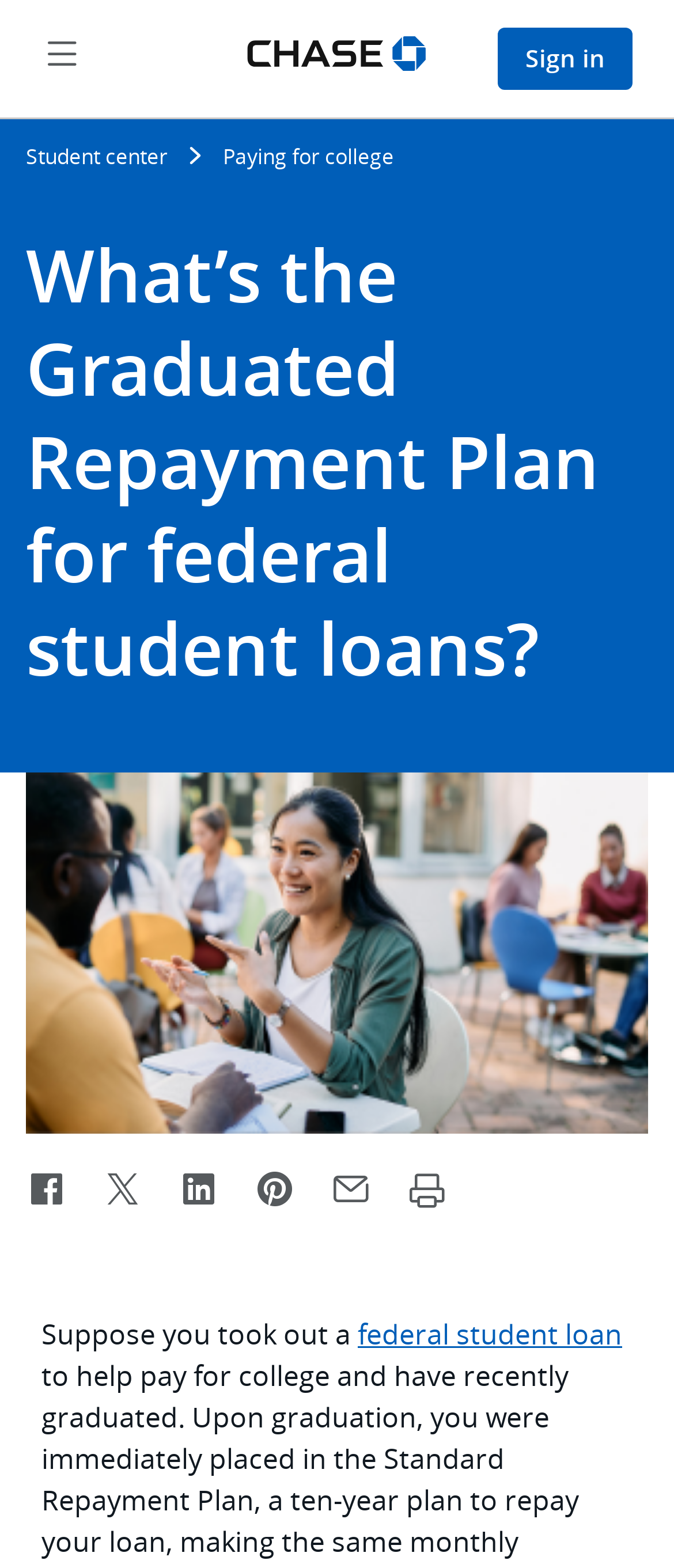Extract the bounding box coordinates for the UI element described by the text: "Student center". The coordinates should be in the form of [left, top, right, bottom] with values between 0 and 1.

[0.038, 0.09, 0.249, 0.121]